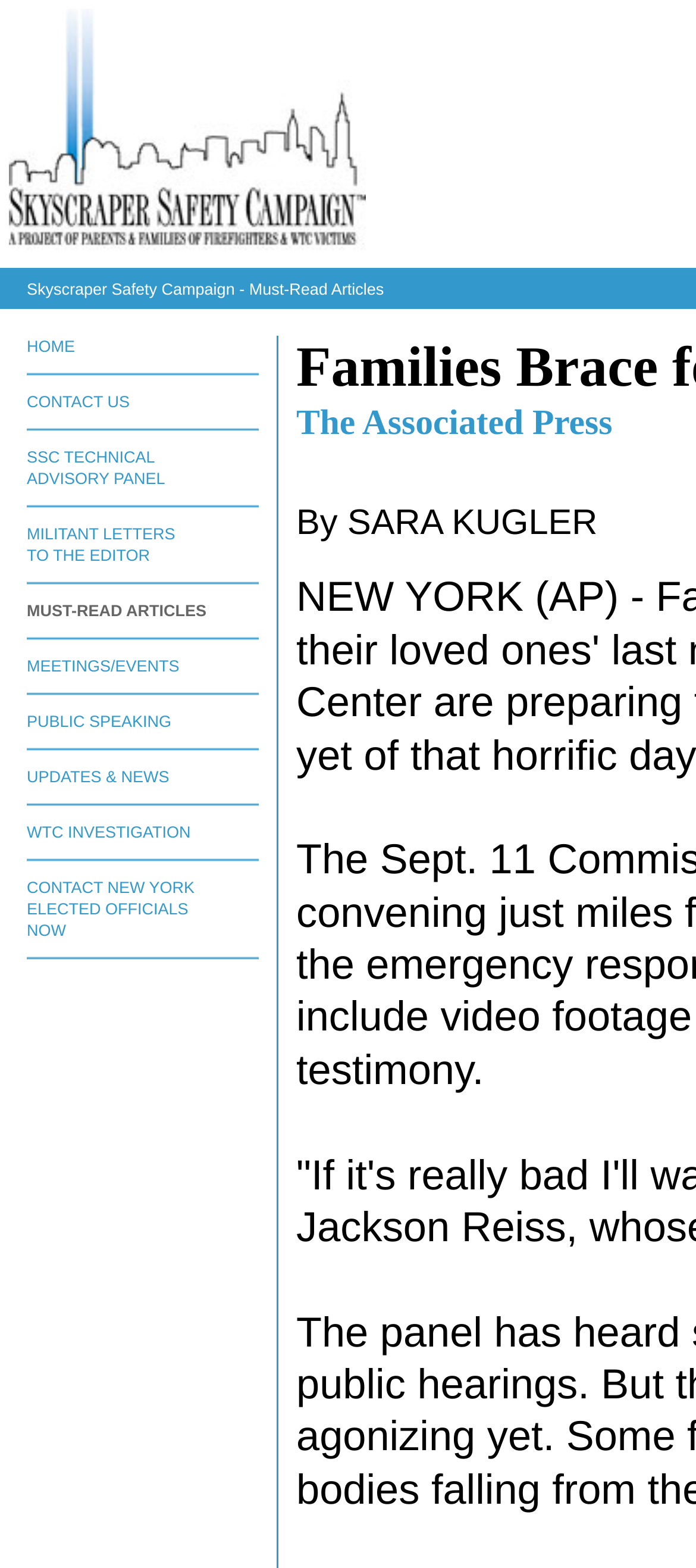Please provide a brief answer to the question using only one word or phrase: 
How many images are on the top navigation bar?

9